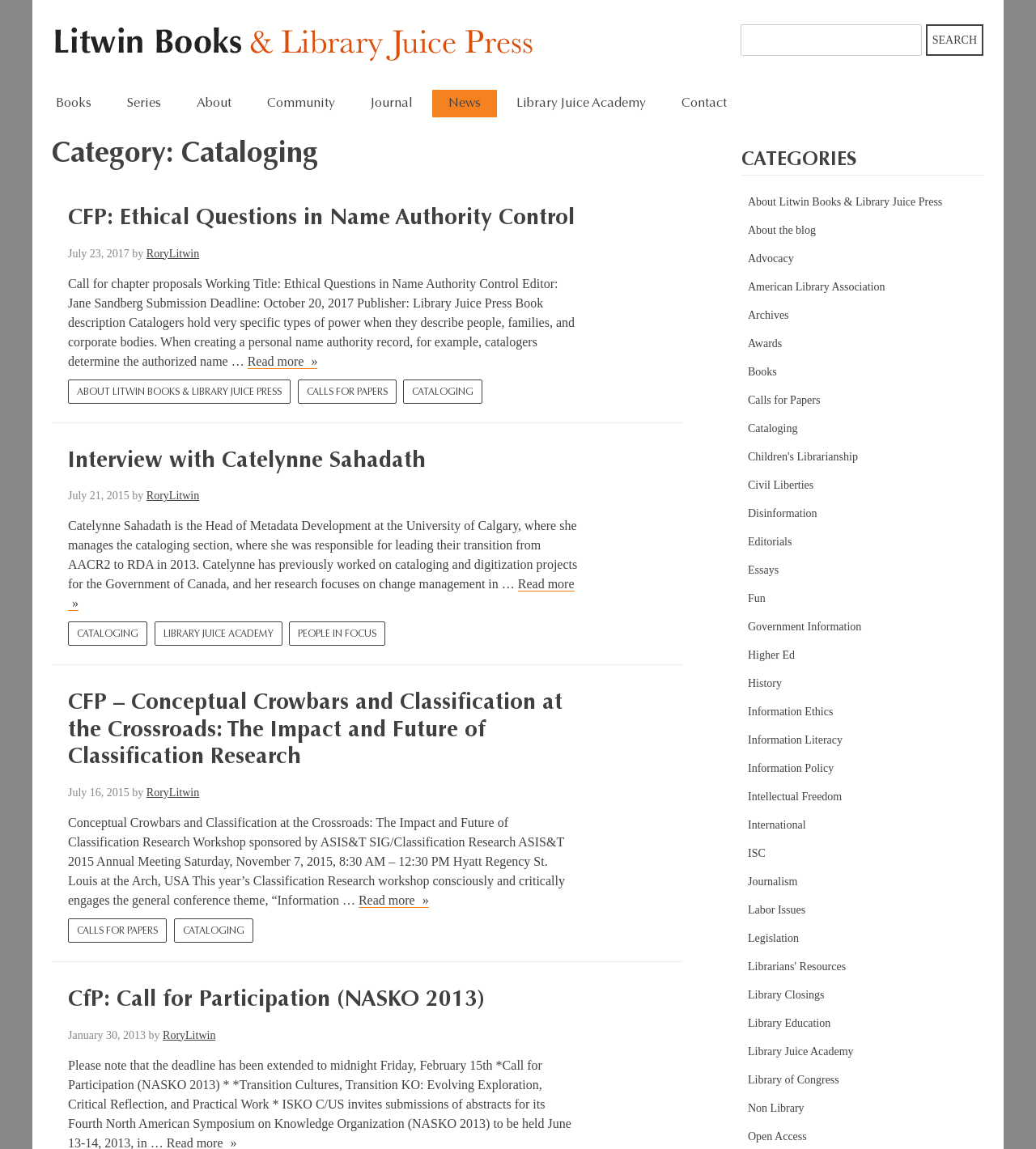Indicate the bounding box coordinates of the element that must be clicked to execute the instruction: "Check the Calls for Papers". The coordinates should be given as four float numbers between 0 and 1, i.e., [left, top, right, bottom].

[0.287, 0.33, 0.382, 0.351]